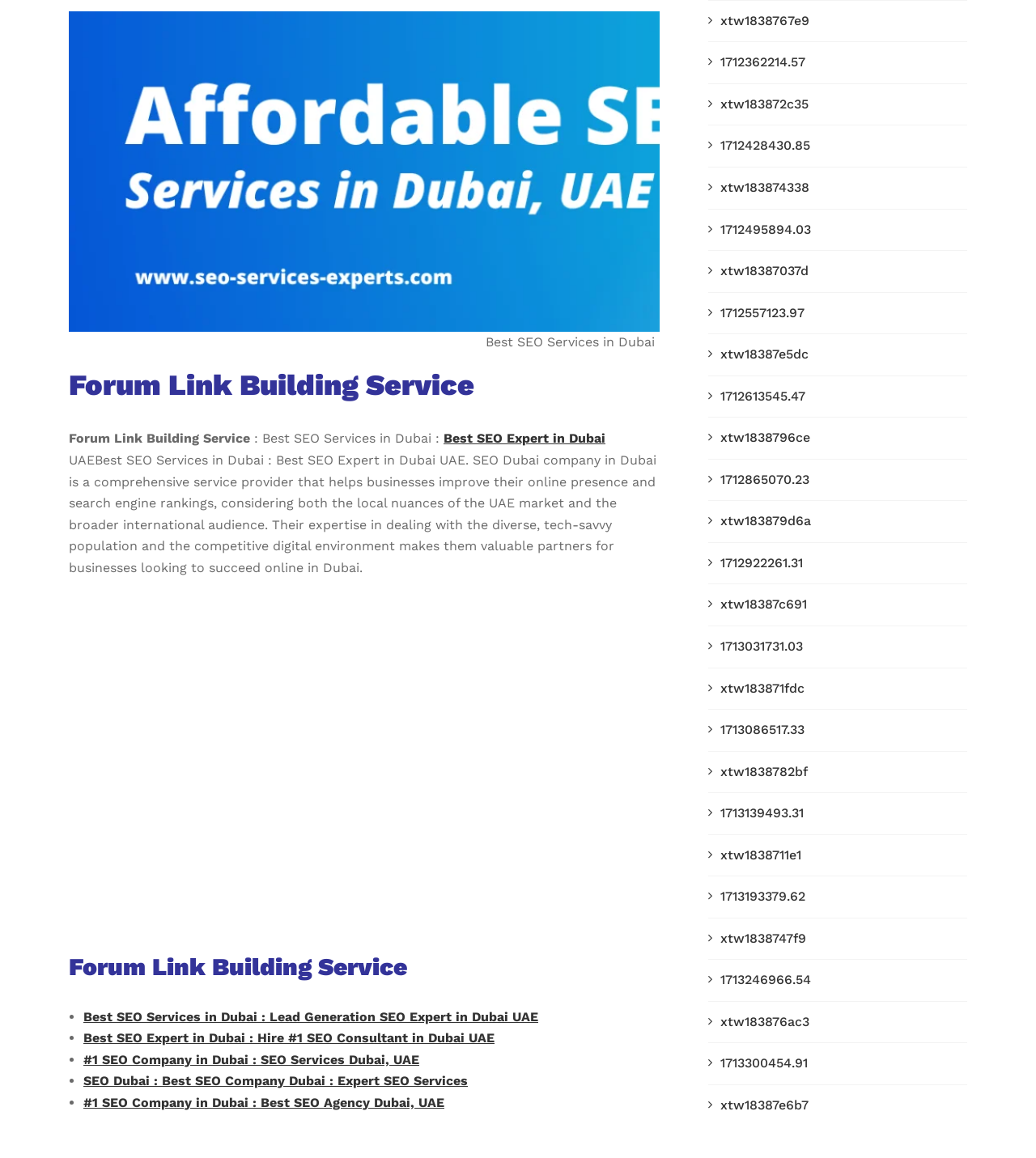Can you find the bounding box coordinates of the area I should click to execute the following instruction: "Explore 'Campaigns'"?

None